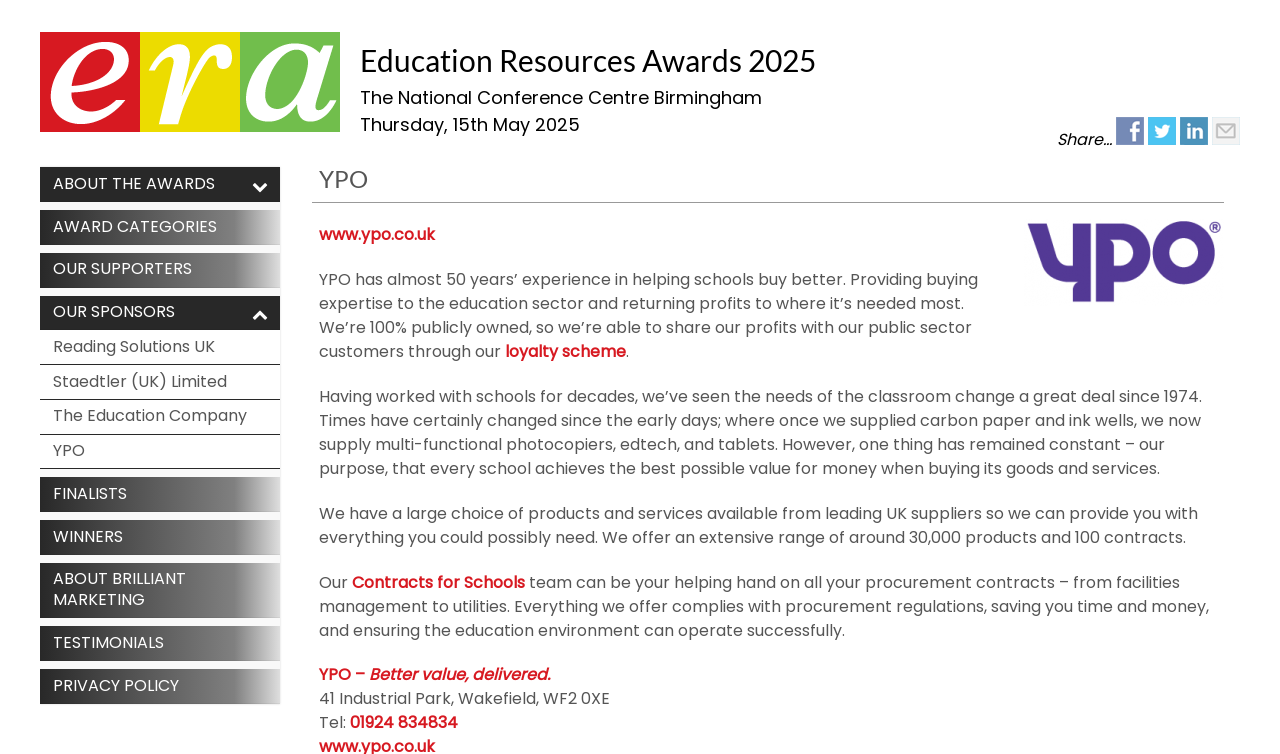What is the purpose of YPO?
Refer to the image and give a detailed answer to the query.

I found the answer by looking at the StaticText 'YPO has almost 50 years’ experience in helping schools buy better...' which mentions the purpose of YPO as helping schools buy better.